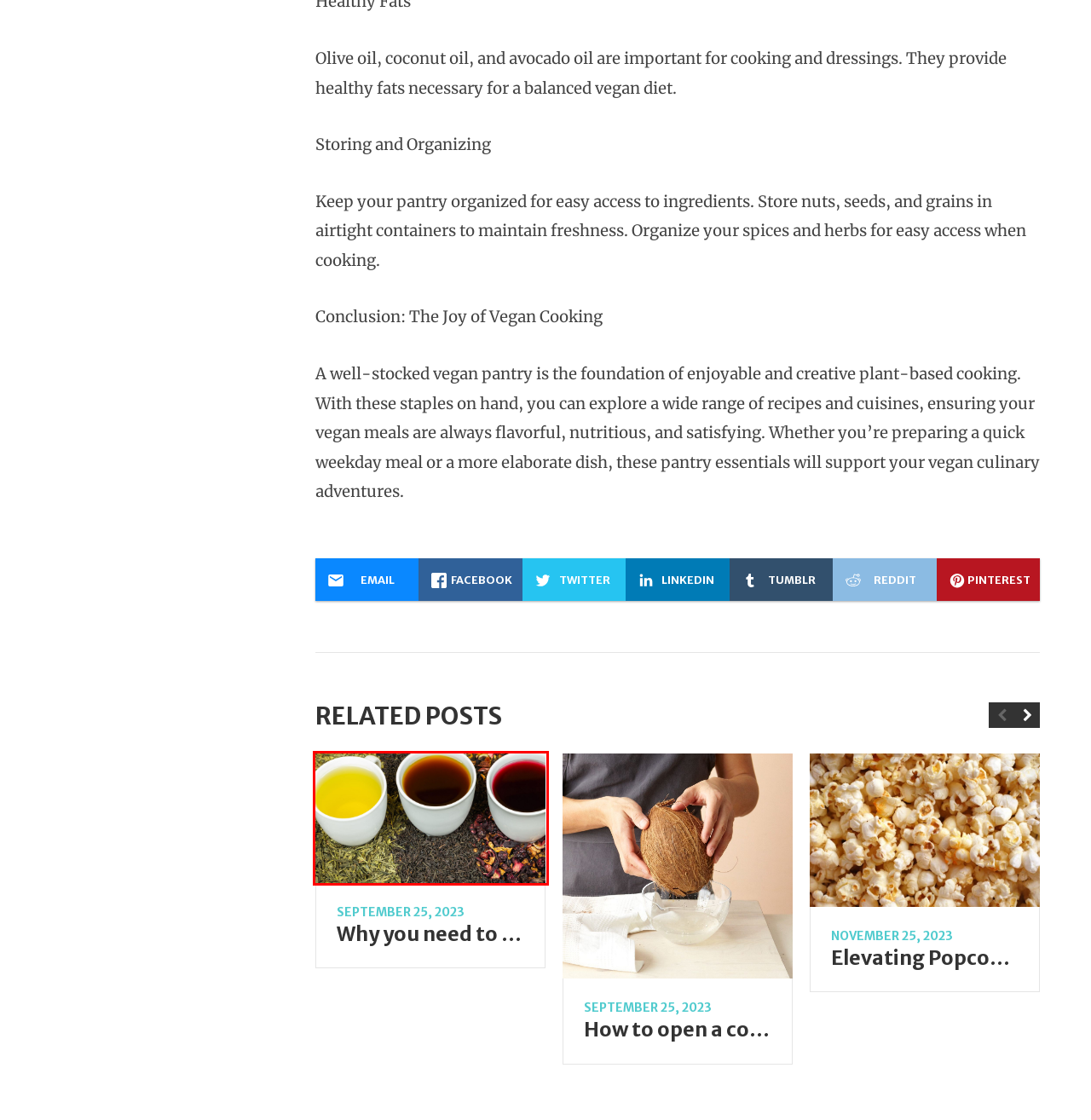Look at the screenshot of a webpage, where a red bounding box highlights an element. Select the best description that matches the new webpage after clicking the highlighted element. Here are the candidates:
A. Elevating Popcorn to Gourmet Status - Veggie
B. Unlocking the Secrets to Healthier Dressings - Veggie
C. Cooking Archives - Veggie
D. Product Review Archives - Veggie
E. Tips Archives - Veggie
F. Why you need to drink hot tea in hot weather - Veggie
G. How to open a coconut from a store using a hammer - Veggie
H. Veggie - All About Organic Food

F